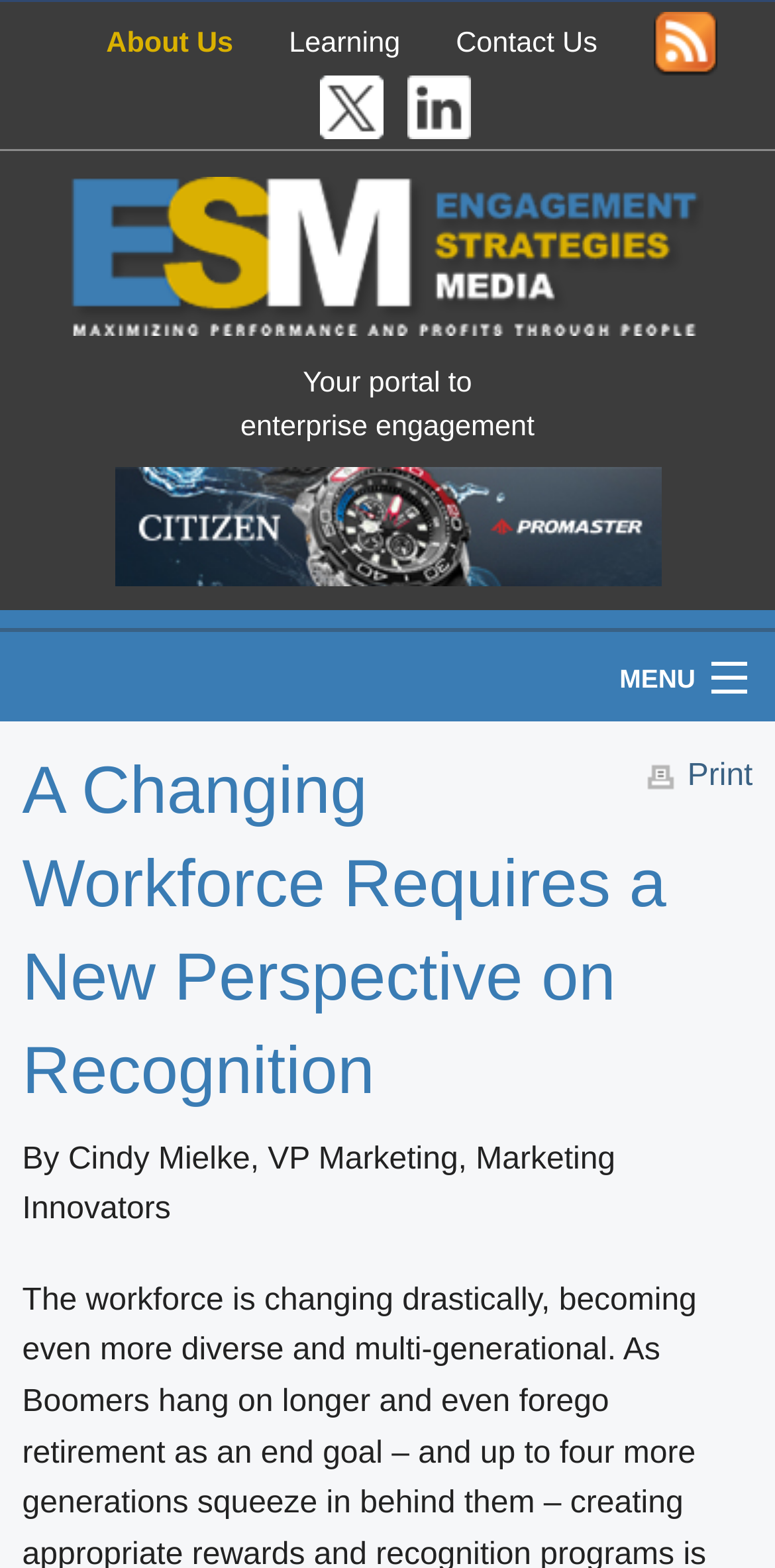Given the element description Learning, predict the bounding box coordinates for the UI element in the webpage screenshot. The format should be (top-left x, top-left y, bottom-right x, bottom-right y), and the values should be between 0 and 1.

[0.373, 0.017, 0.516, 0.038]